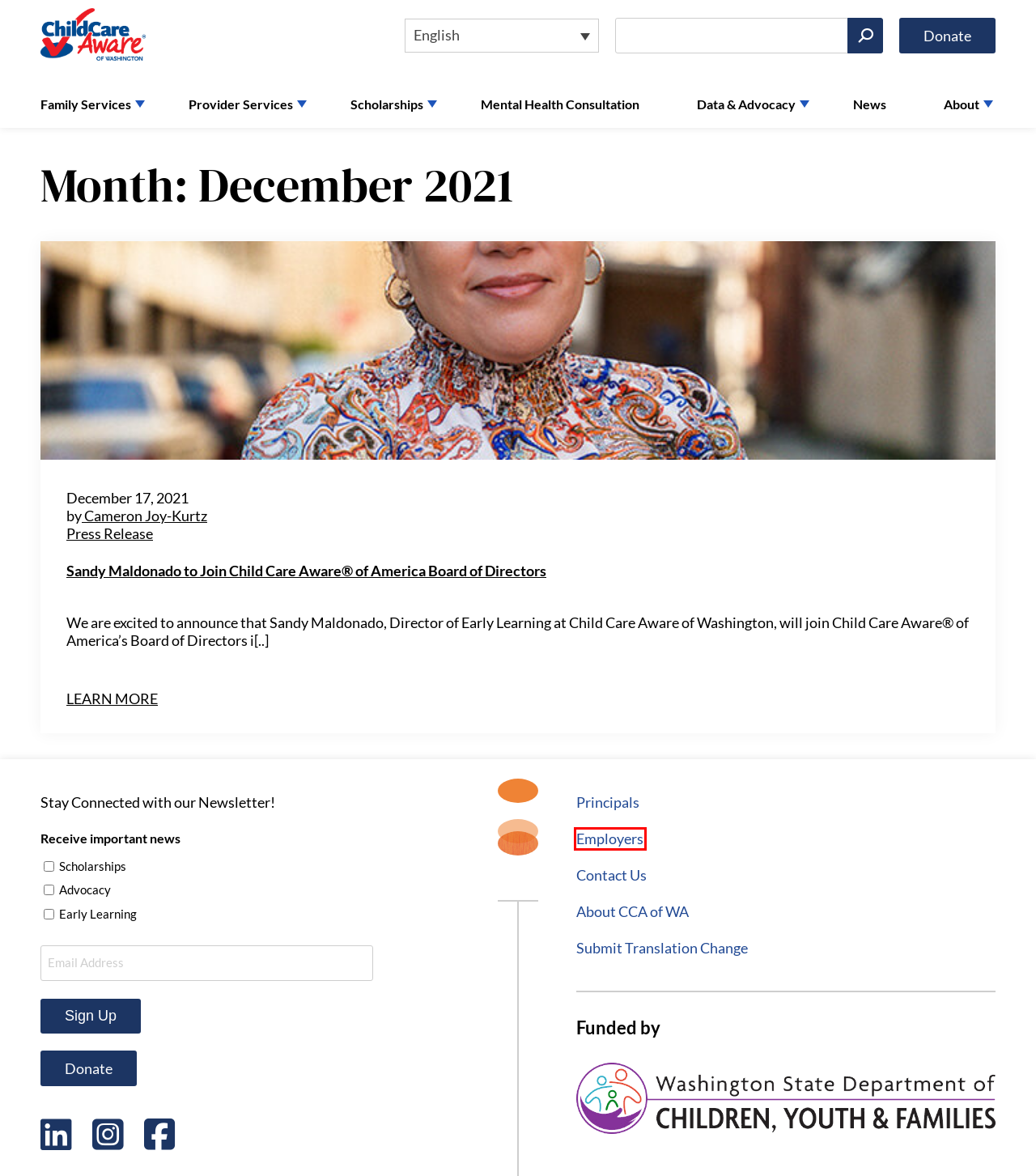You’re provided with a screenshot of a webpage that has a red bounding box around an element. Choose the best matching webpage description for the new page after clicking the element in the red box. The options are:
A. Contact Us - Child Care Aware WA
B. Scholarships - Child Care Aware WA
C. Employers - Child Care Aware WA
D. Family Services - Child Care Aware WA
E. About - Child Care Aware WA
F. Mental Health Consultation - Child Care Aware WA
G. News - Child Care Aware WA
H. Donate - Child Care Aware WA

C